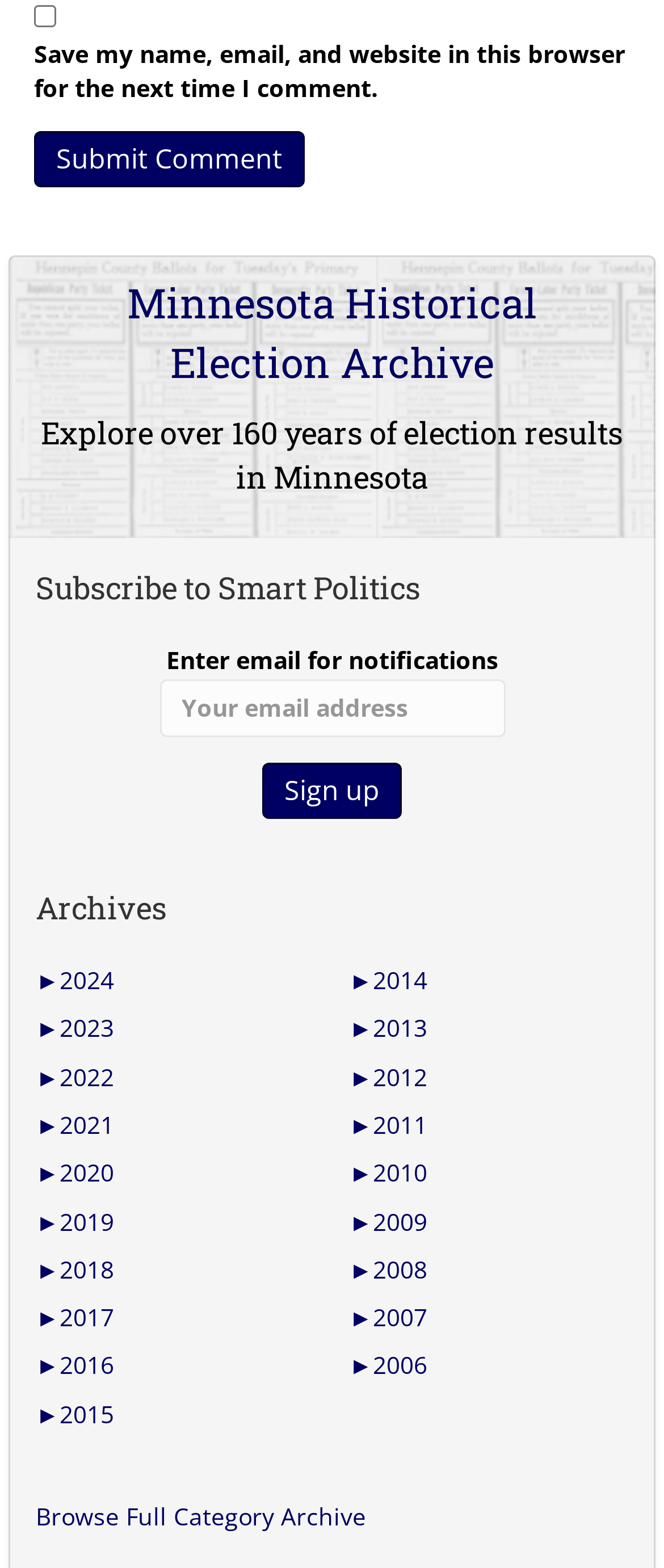Please find the bounding box coordinates of the element that must be clicked to perform the given instruction: "Browse the full category archive". The coordinates should be four float numbers from 0 to 1, i.e., [left, top, right, bottom].

[0.054, 0.957, 0.551, 0.977]